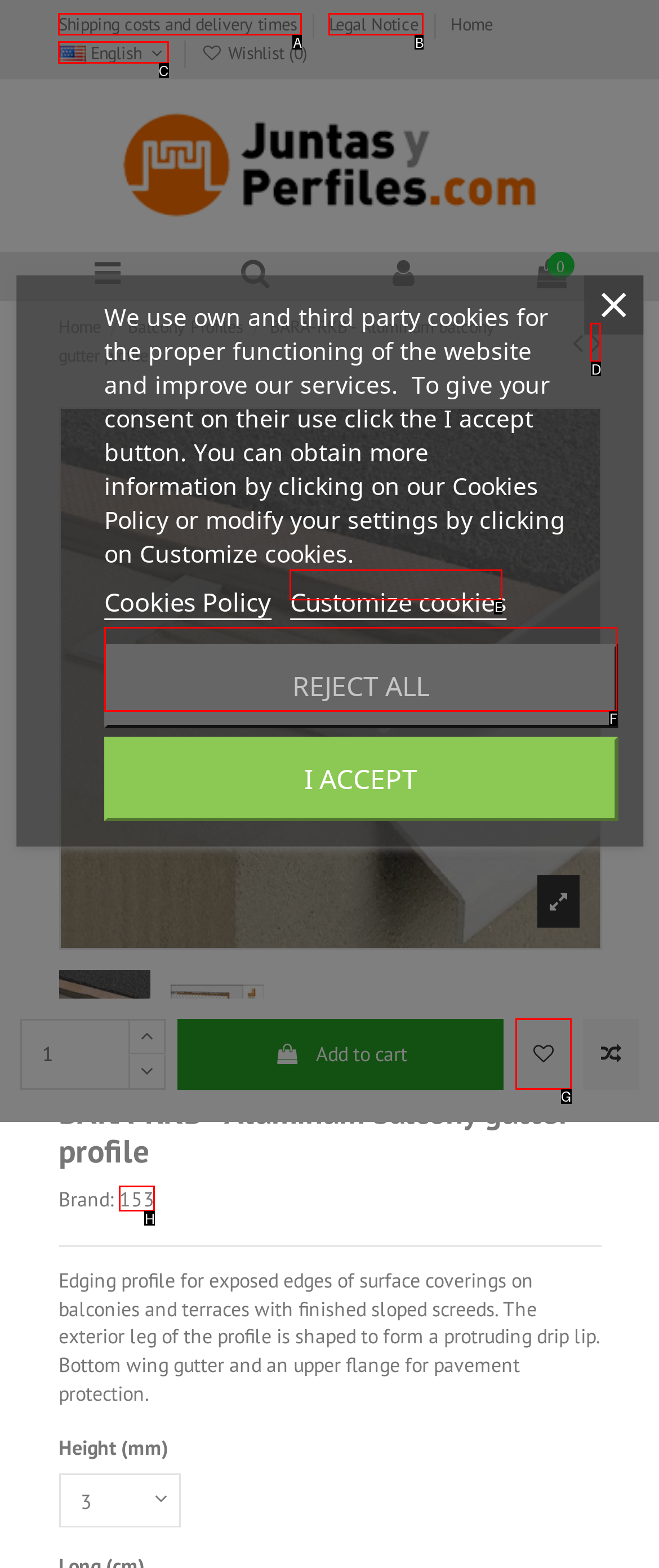Determine which option fits the element description: title="Next product"
Answer with the option’s letter directly.

D